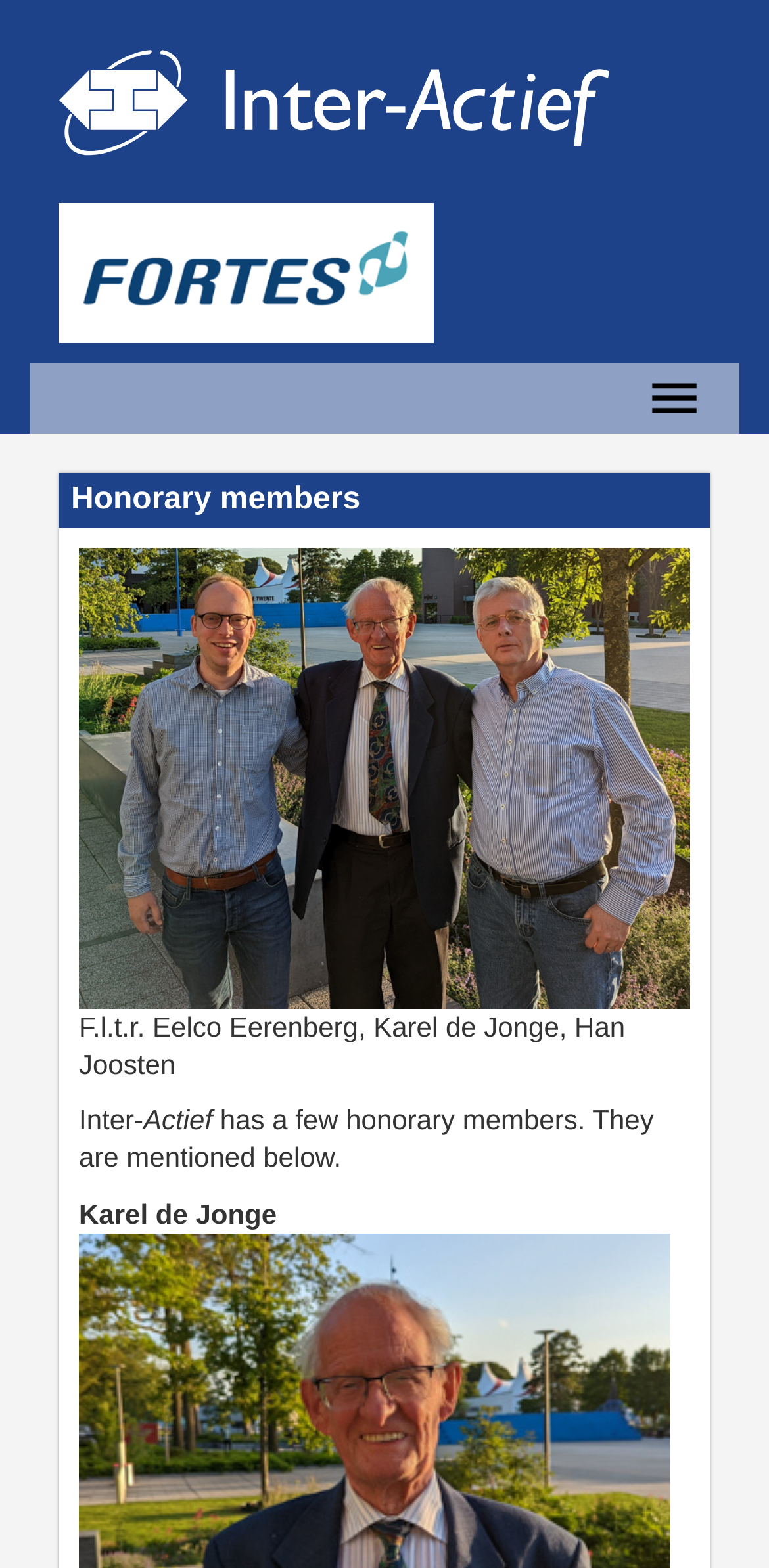Bounding box coordinates are to be given in the format (top-left x, top-left y, bottom-right x, bottom-right y). All values must be floating point numbers between 0 and 1. Provide the bounding box coordinate for the UI element described as: alt="menu"

[0.838, 0.235, 0.915, 0.273]